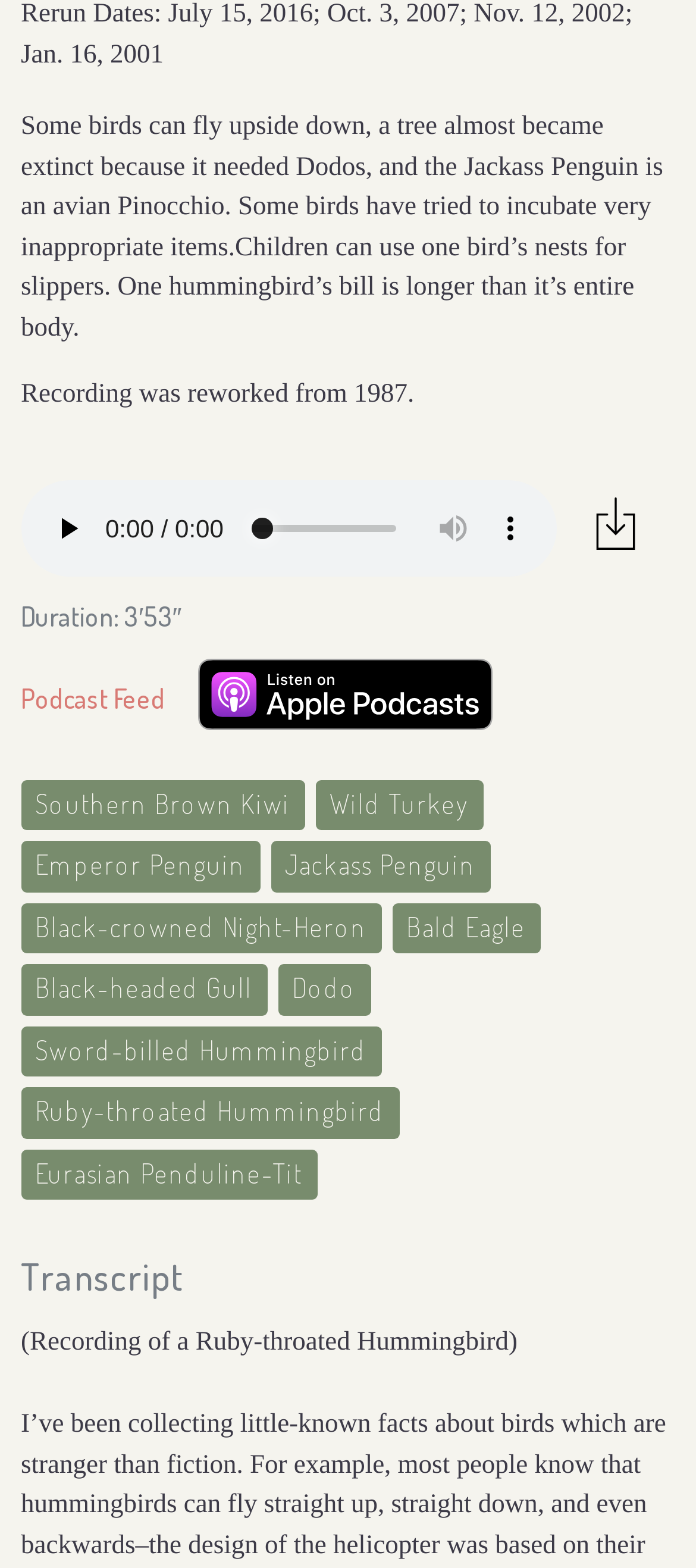Answer the question briefly using a single word or phrase: 
What is the text of the first StaticText element?

Rerun Dates: July 15, 2016; Oct. 3, 2007; Nov. 12, 2002; Jan. 16, 2001